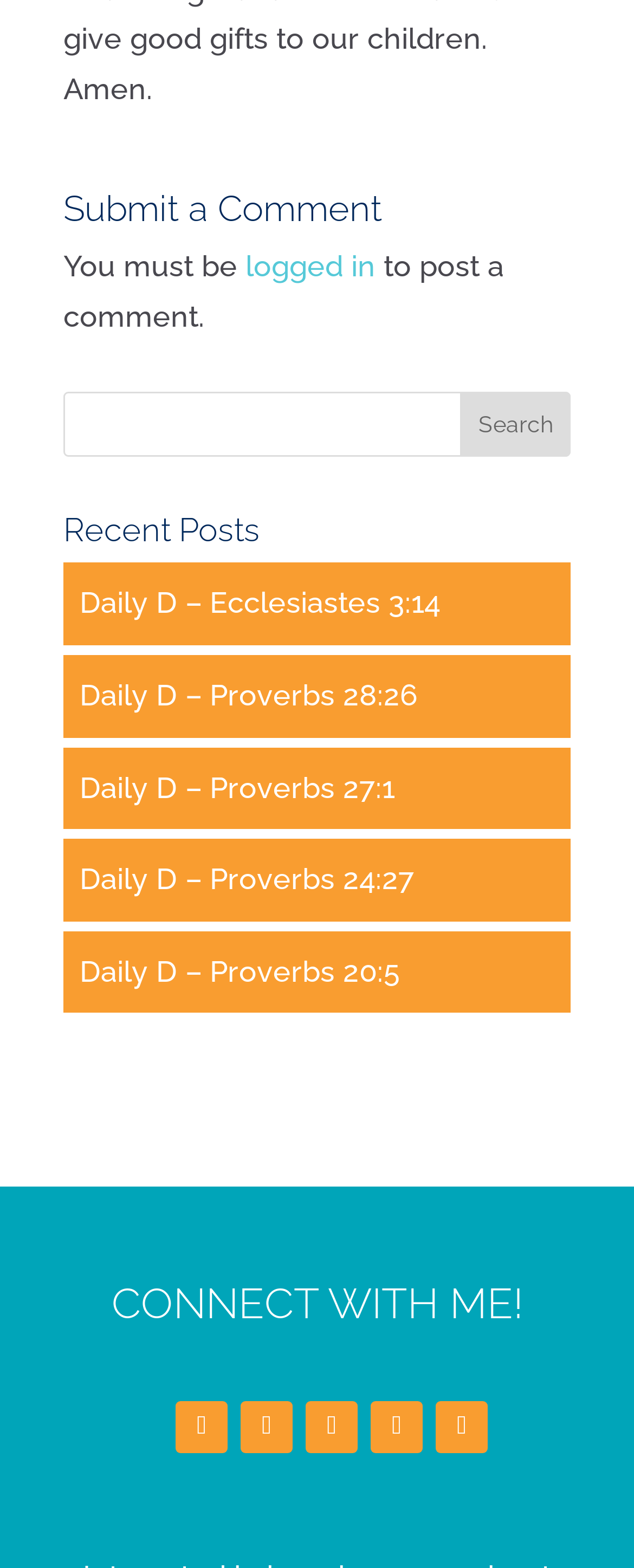Can you specify the bounding box coordinates for the region that should be clicked to fulfill this instruction: "View recent posts".

[0.1, 0.328, 0.9, 0.359]